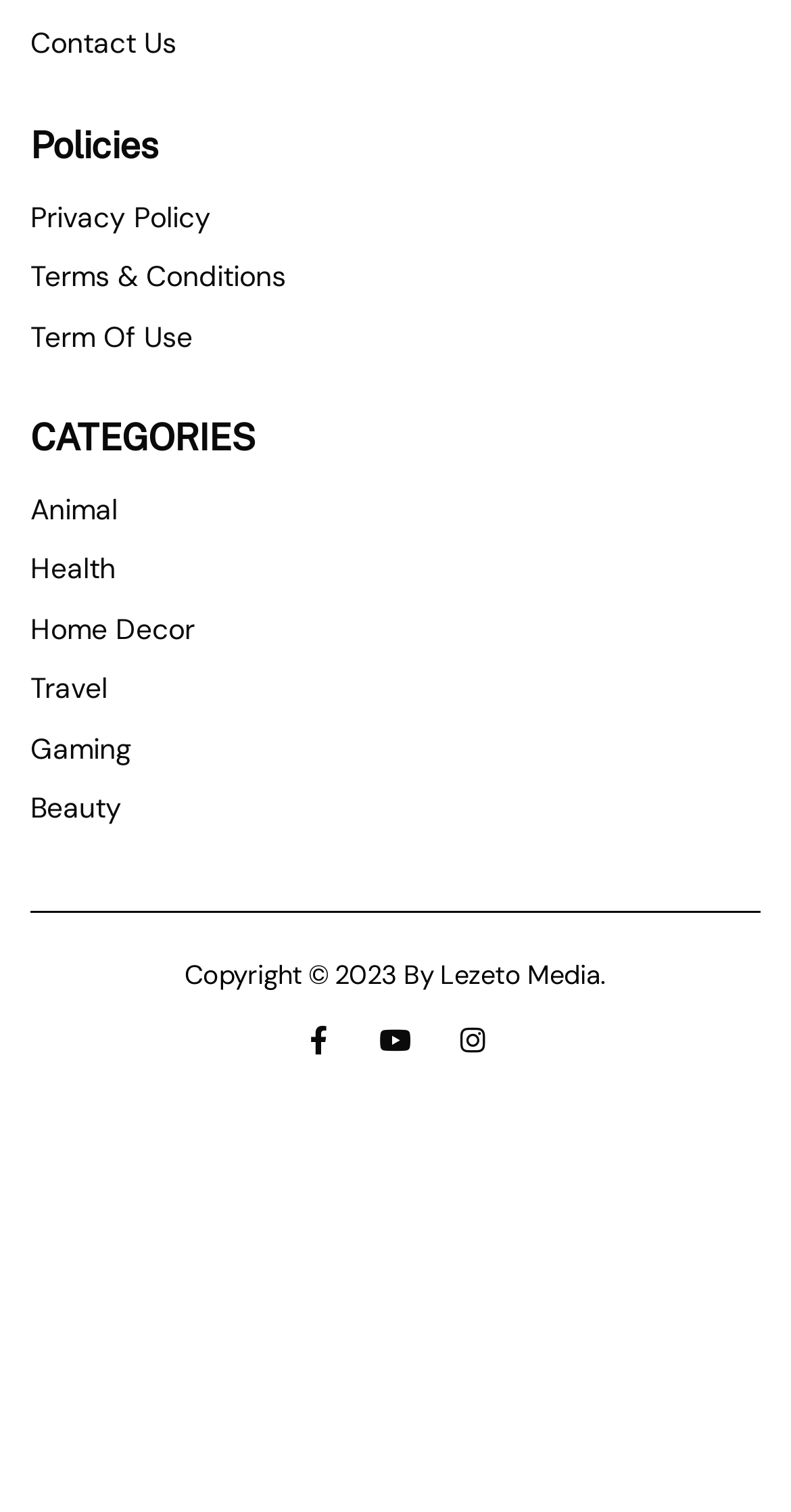Identify the bounding box coordinates for the region of the element that should be clicked to carry out the instruction: "read terms and conditions". The bounding box coordinates should be four float numbers between 0 and 1, i.e., [left, top, right, bottom].

[0.038, 0.168, 0.962, 0.198]